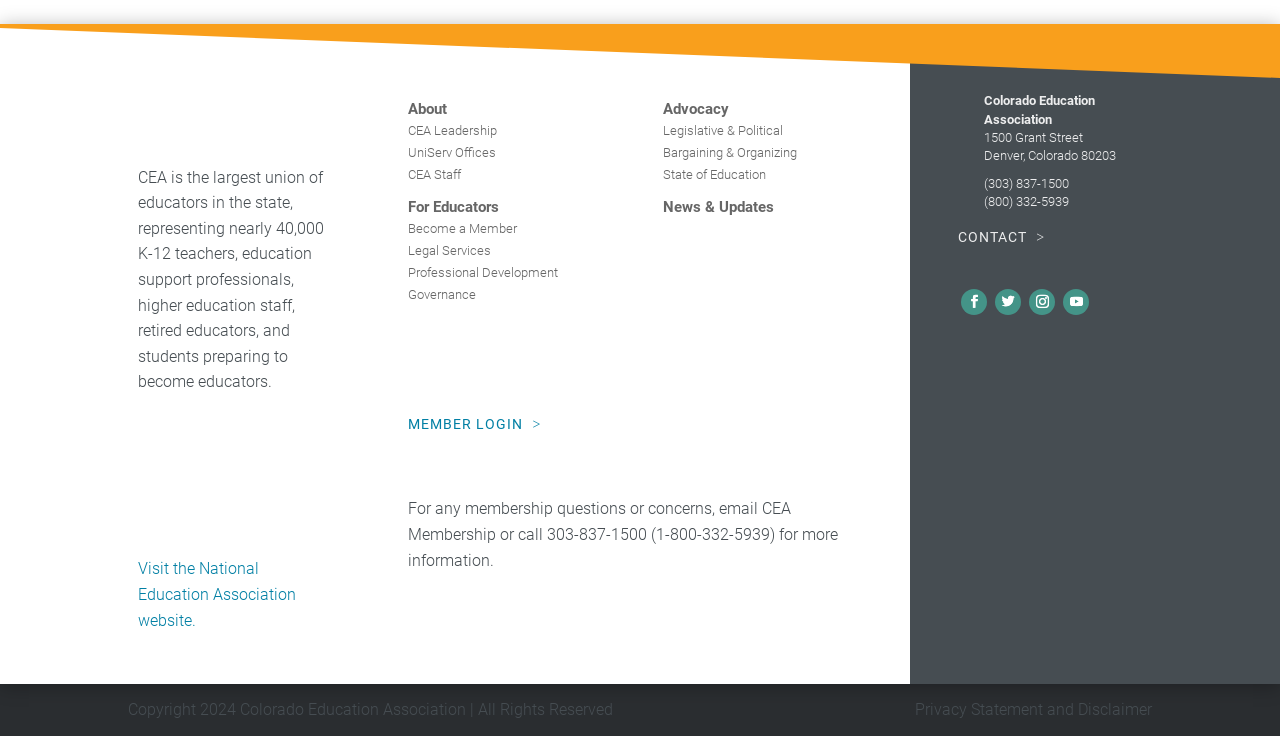What is the address of the organization?
Using the image as a reference, answer the question with a short word or phrase.

1500 Grant Street, Denver, Colorado 80203